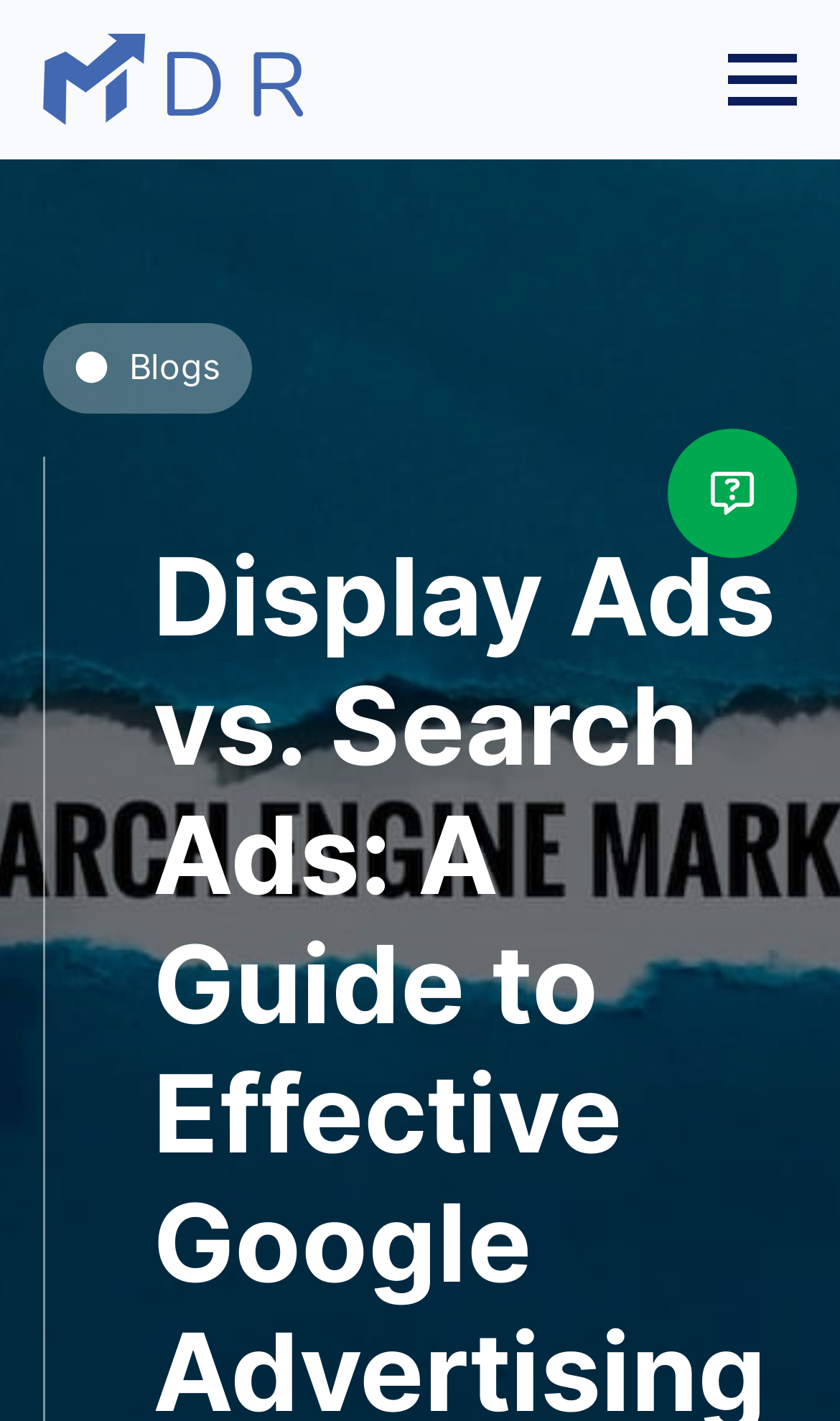Using the provided description aria-label="Open Menu", find the bounding box coordinates for the UI element. Provide the coordinates in (top-left x, top-left y, bottom-right x, bottom-right y) format, ensuring all values are between 0 and 1.

[0.867, 0.032, 0.949, 0.08]